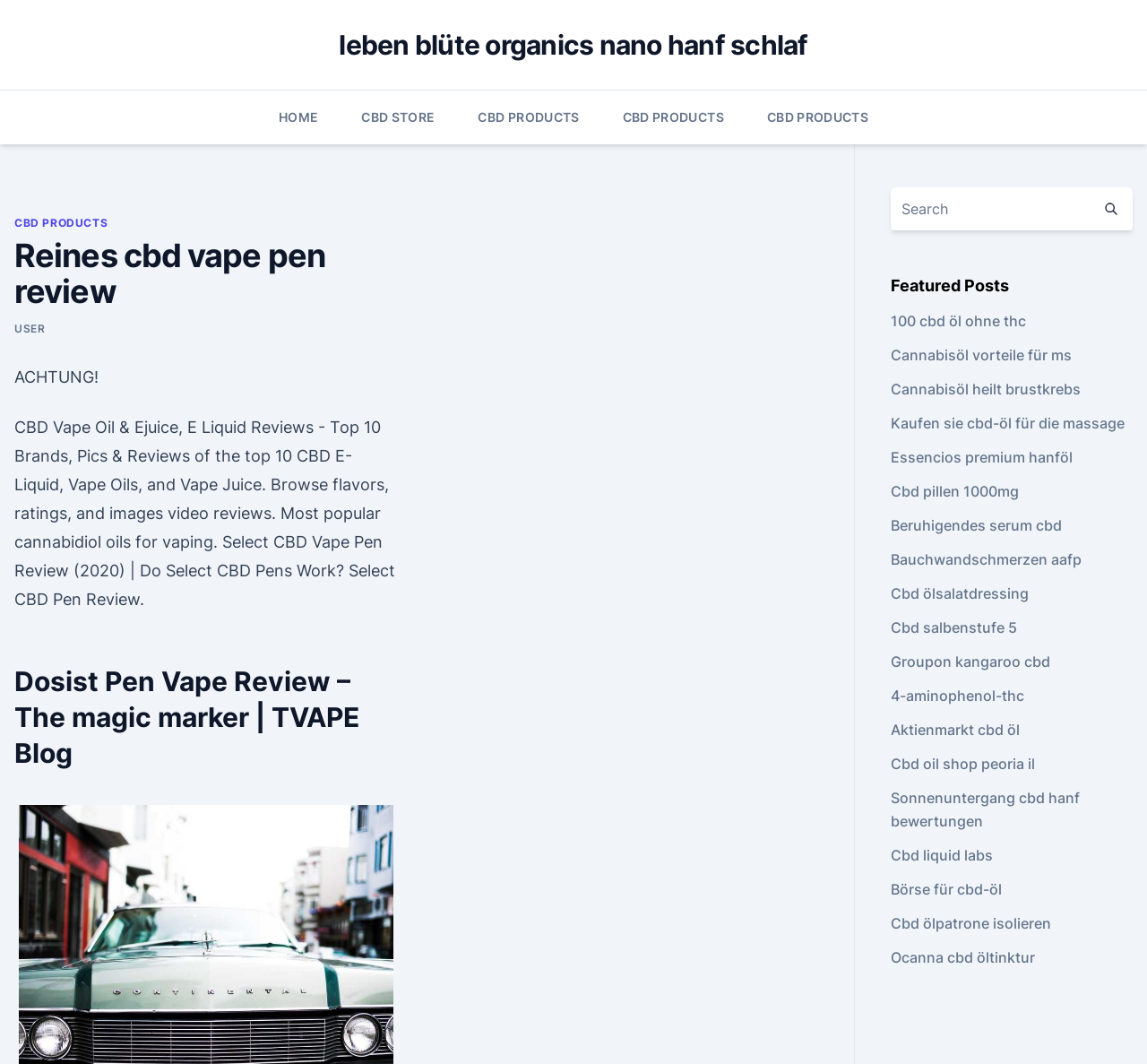What is the main topic of this webpage?
Answer the question with a single word or phrase, referring to the image.

CBD vape pen review